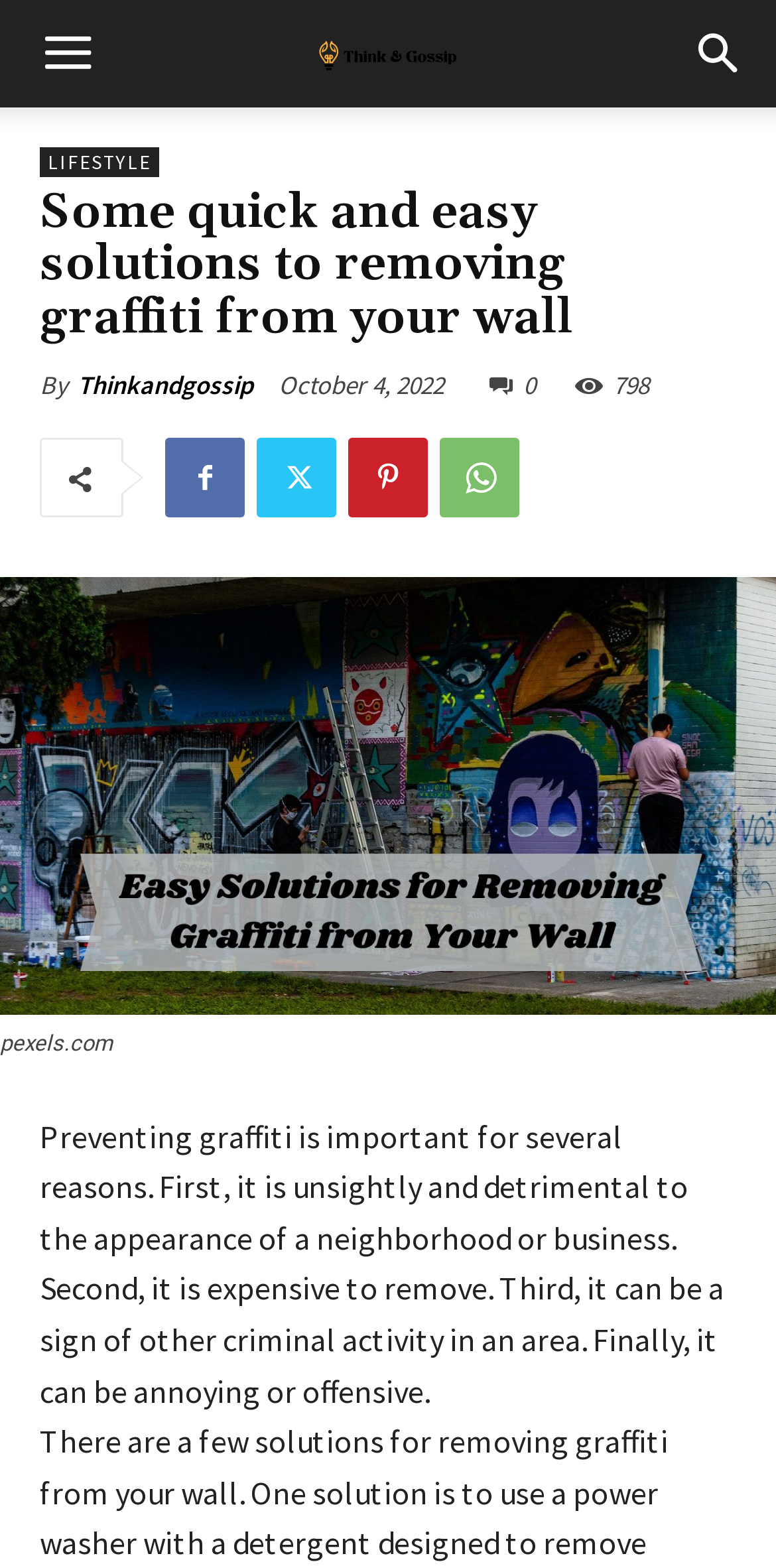How many social media links are there?
Using the visual information, respond with a single word or phrase.

4